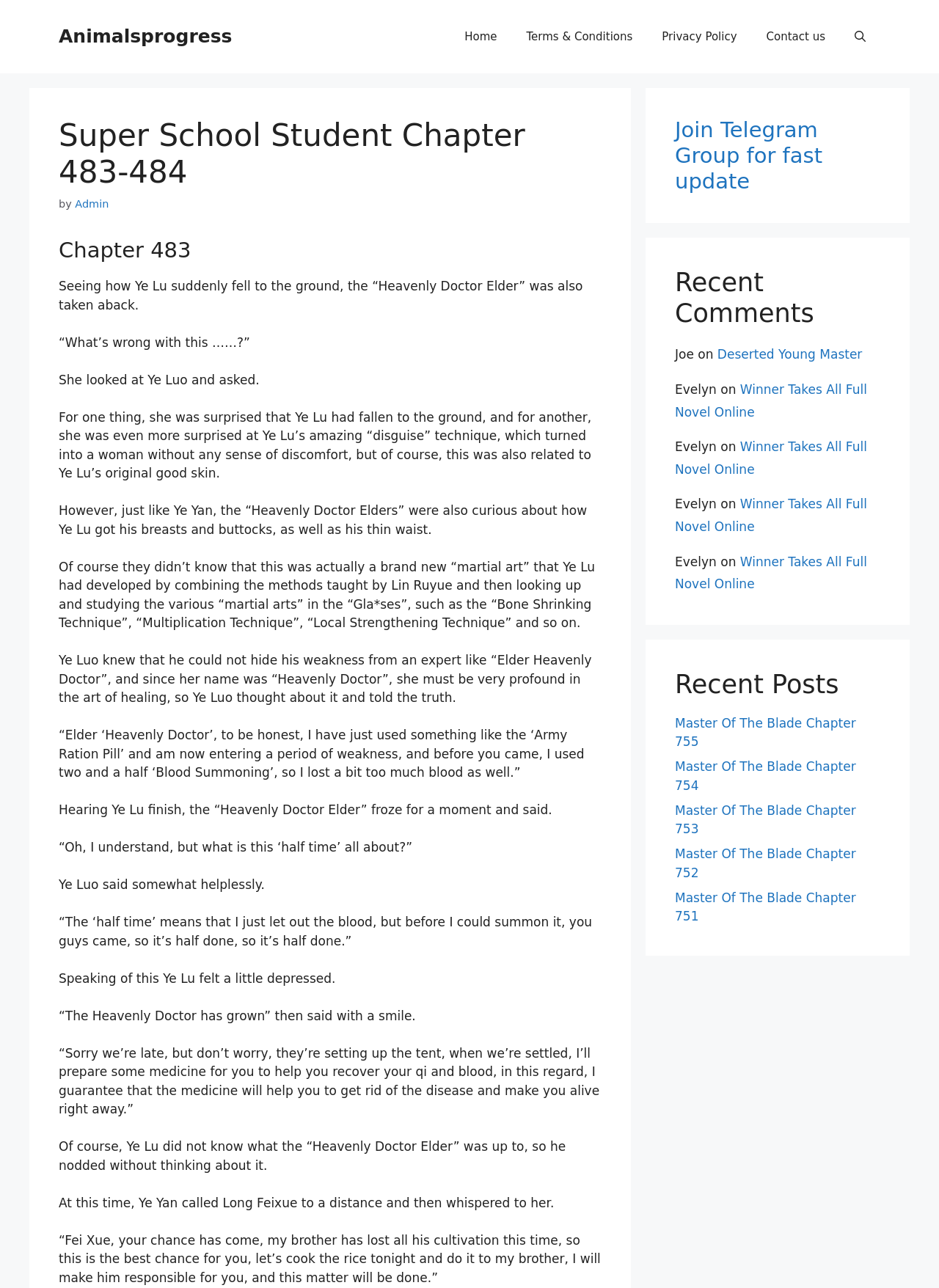How many recent comments are listed on the webpage?
Using the image as a reference, give a one-word or short phrase answer.

4